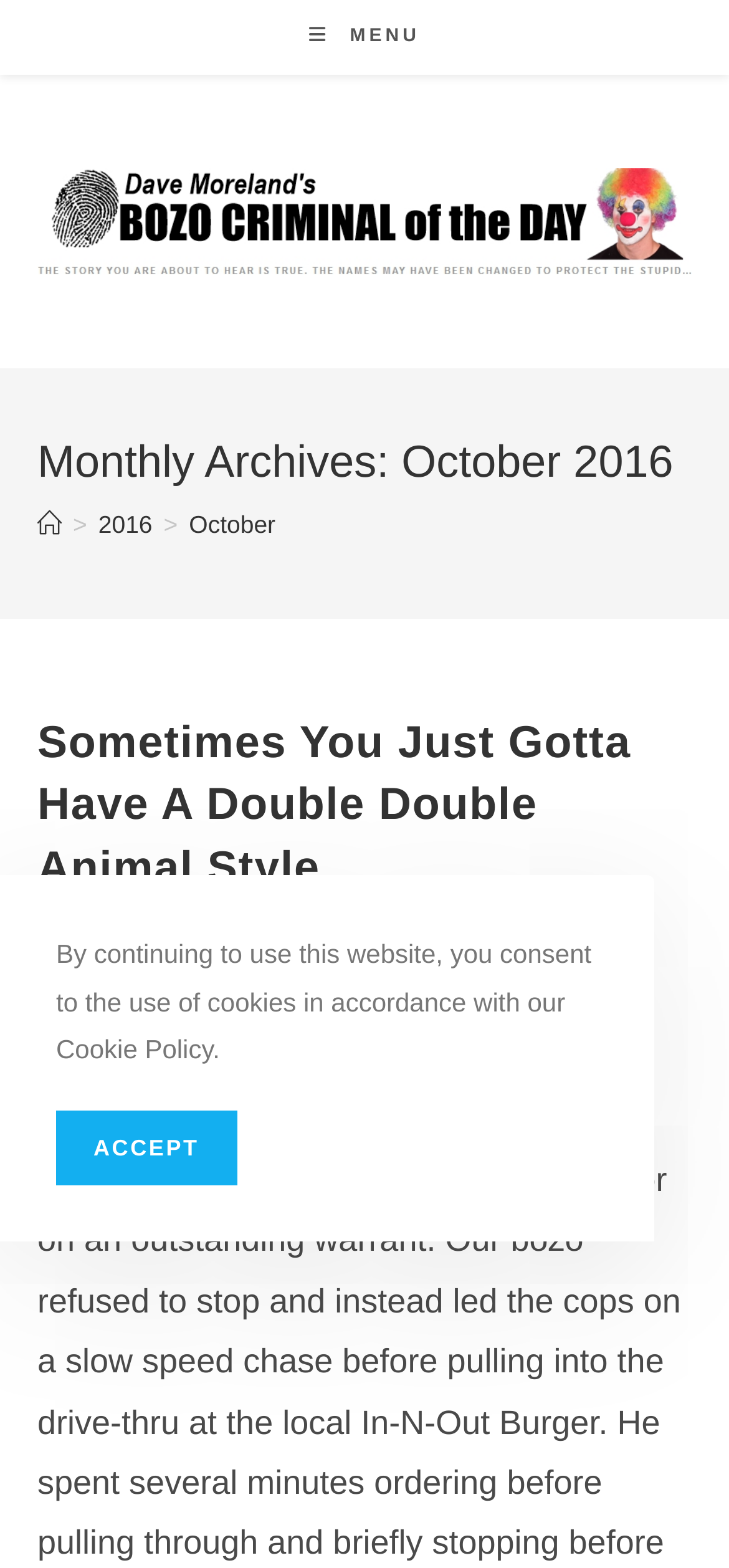Identify the main title of the webpage and generate its text content.

Monthly Archives: October 2016